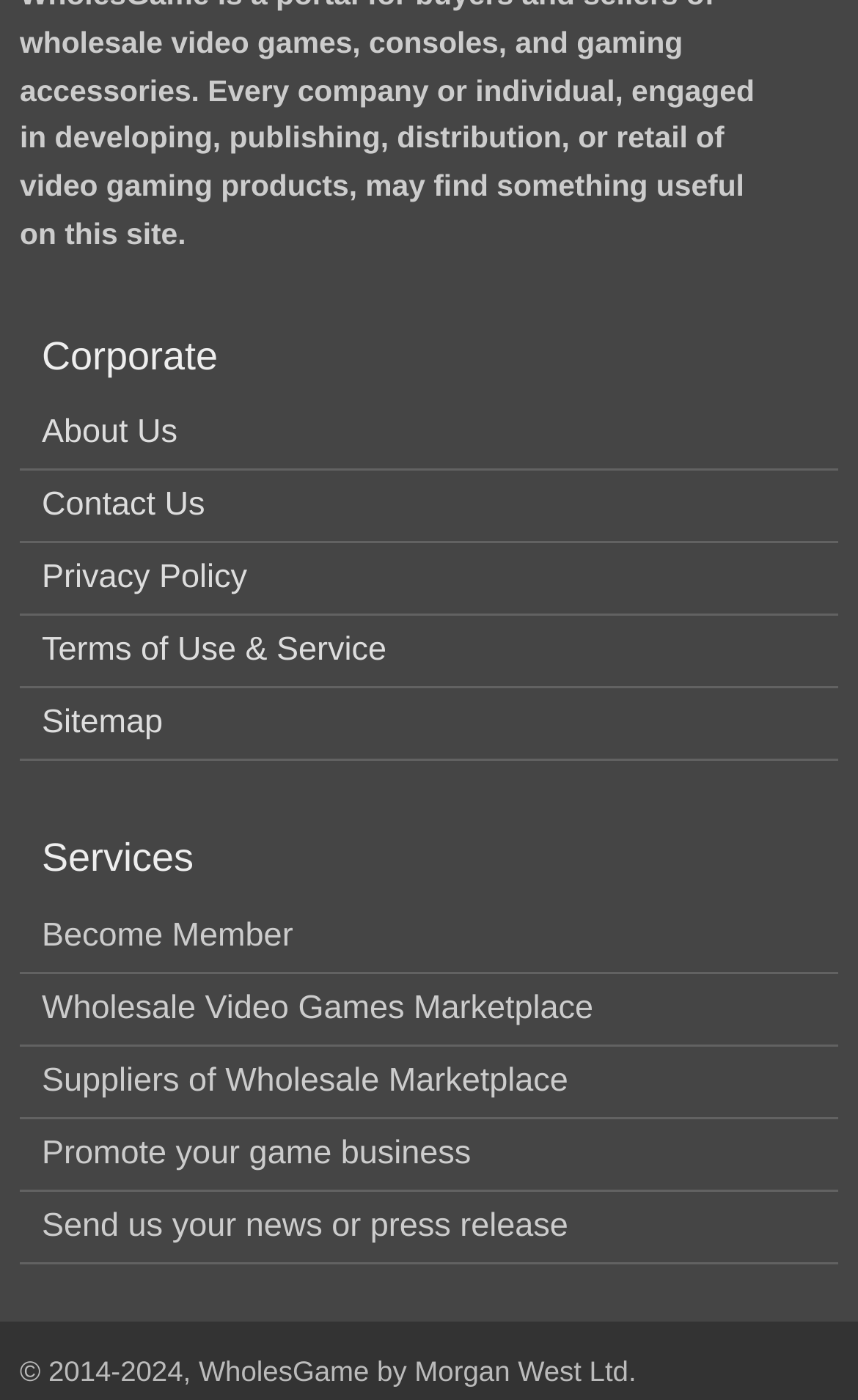Can you find the bounding box coordinates of the area I should click to execute the following instruction: "Become a member"?

[0.049, 0.655, 0.342, 0.681]